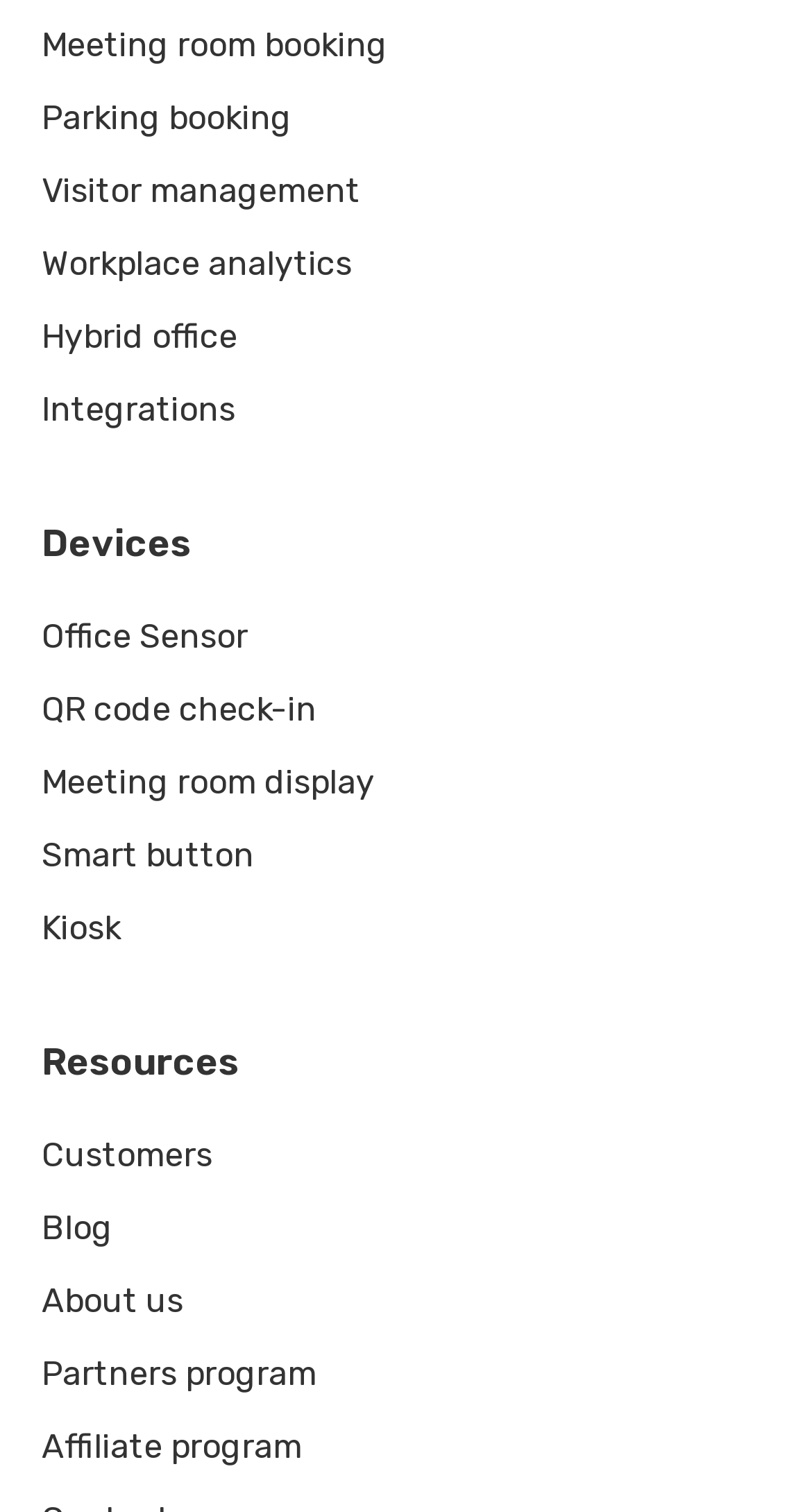Show the bounding box coordinates for the HTML element as described: "Workplace analytics".

[0.051, 0.163, 0.433, 0.185]